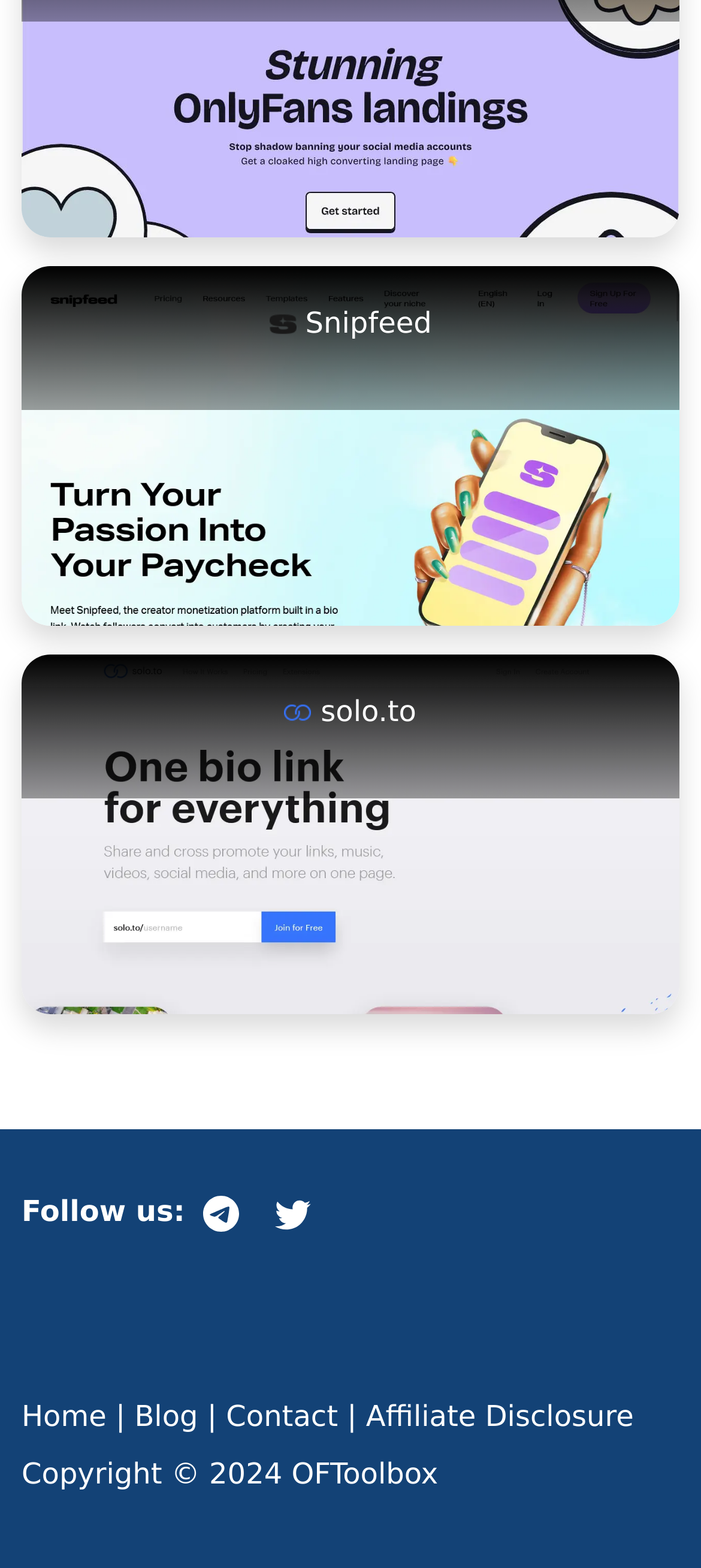Specify the bounding box coordinates for the region that must be clicked to perform the given instruction: "go to contact us page".

None